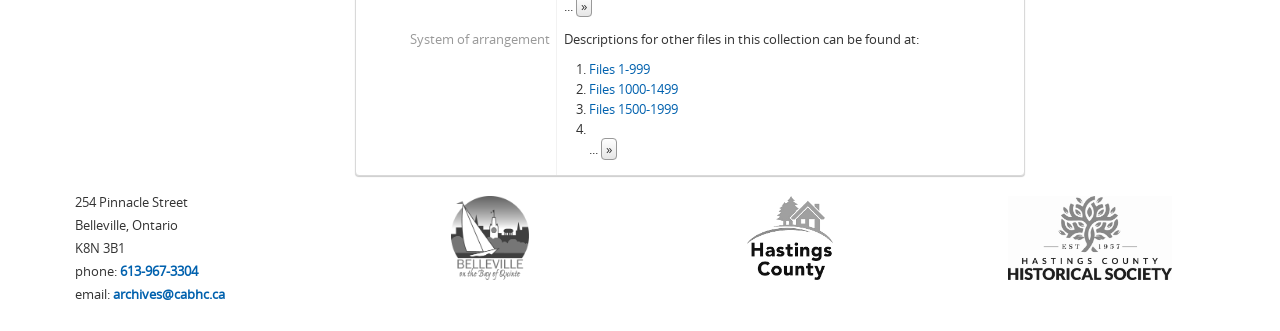Bounding box coordinates should be in the format (top-left x, top-left y, bottom-right x, bottom-right y) and all values should be floating point numbers between 0 and 1. Determine the bounding box coordinate for the UI element described as: reform

None